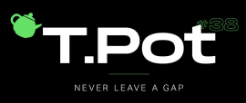What is the background color of the logo?
Based on the content of the image, thoroughly explain and answer the question.

The logo of 'T.Pot #38' is prominently displayed against a black background, which provides a clean and modern look.